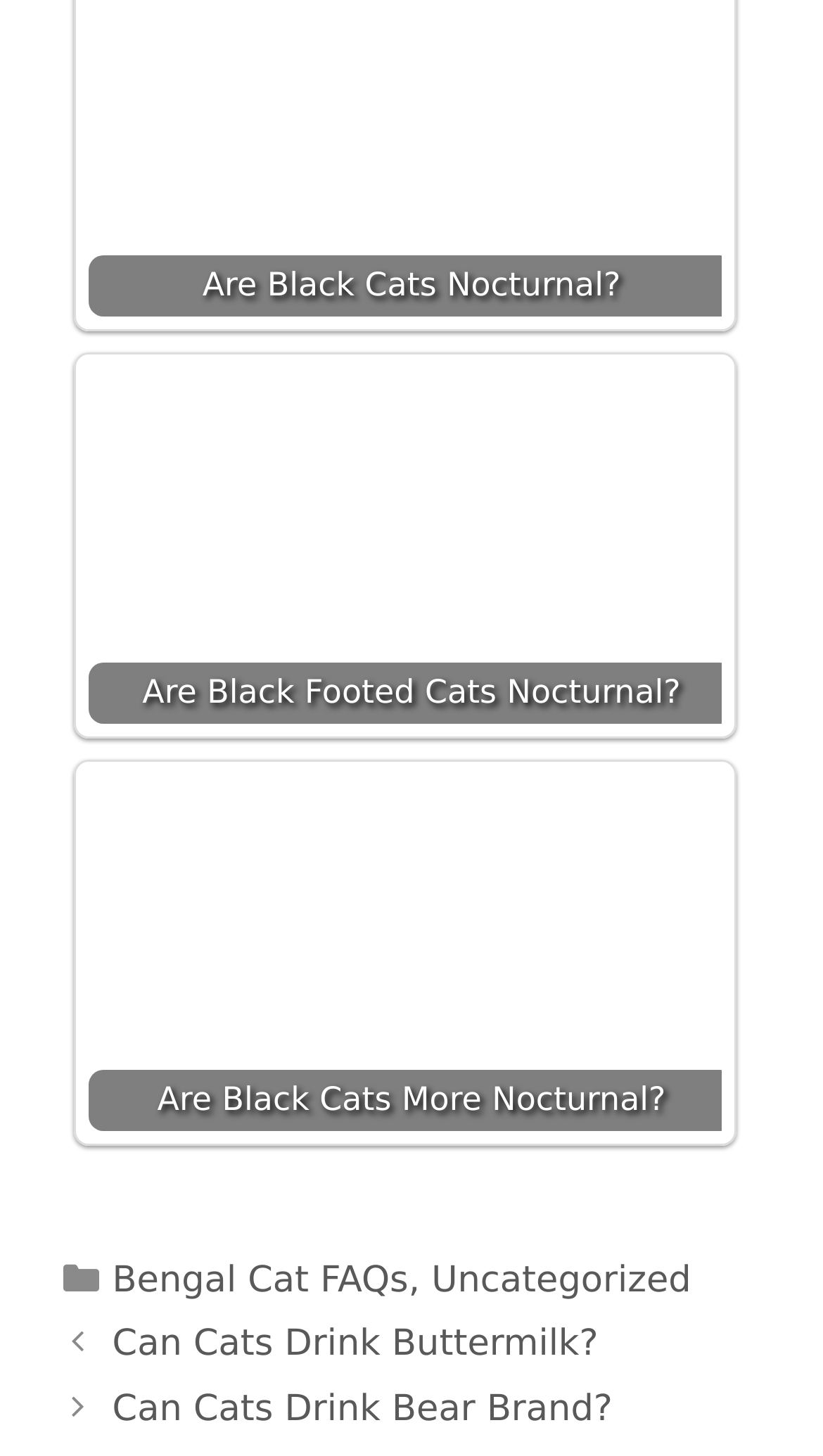Determine the bounding box for the UI element that matches this description: "Can Cats Drink Buttermilk?".

[0.136, 0.909, 0.727, 0.938]